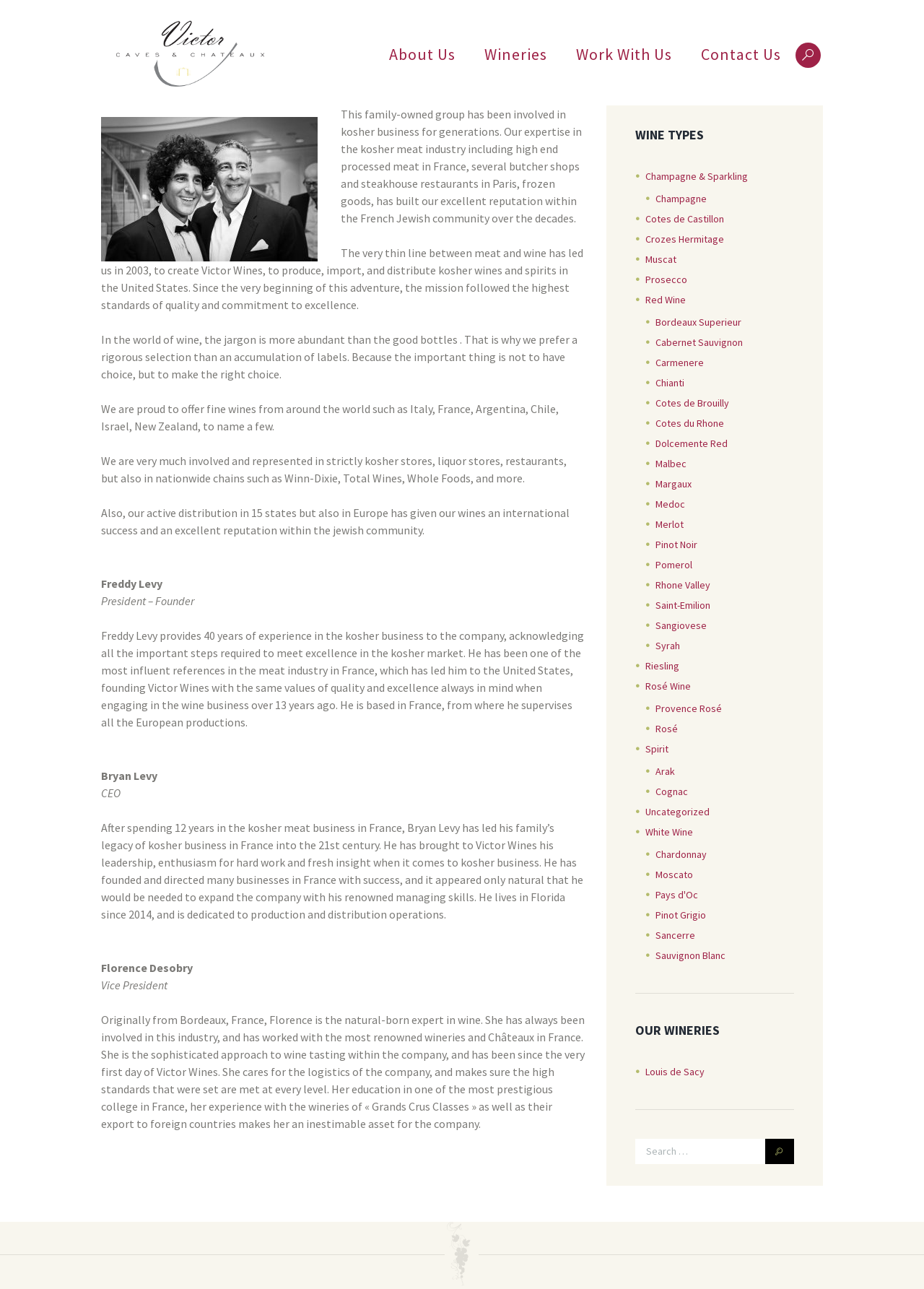Can you pinpoint the bounding box coordinates for the clickable element required for this instruction: "View Implementation services"? The coordinates should be four float numbers between 0 and 1, i.e., [left, top, right, bottom].

None